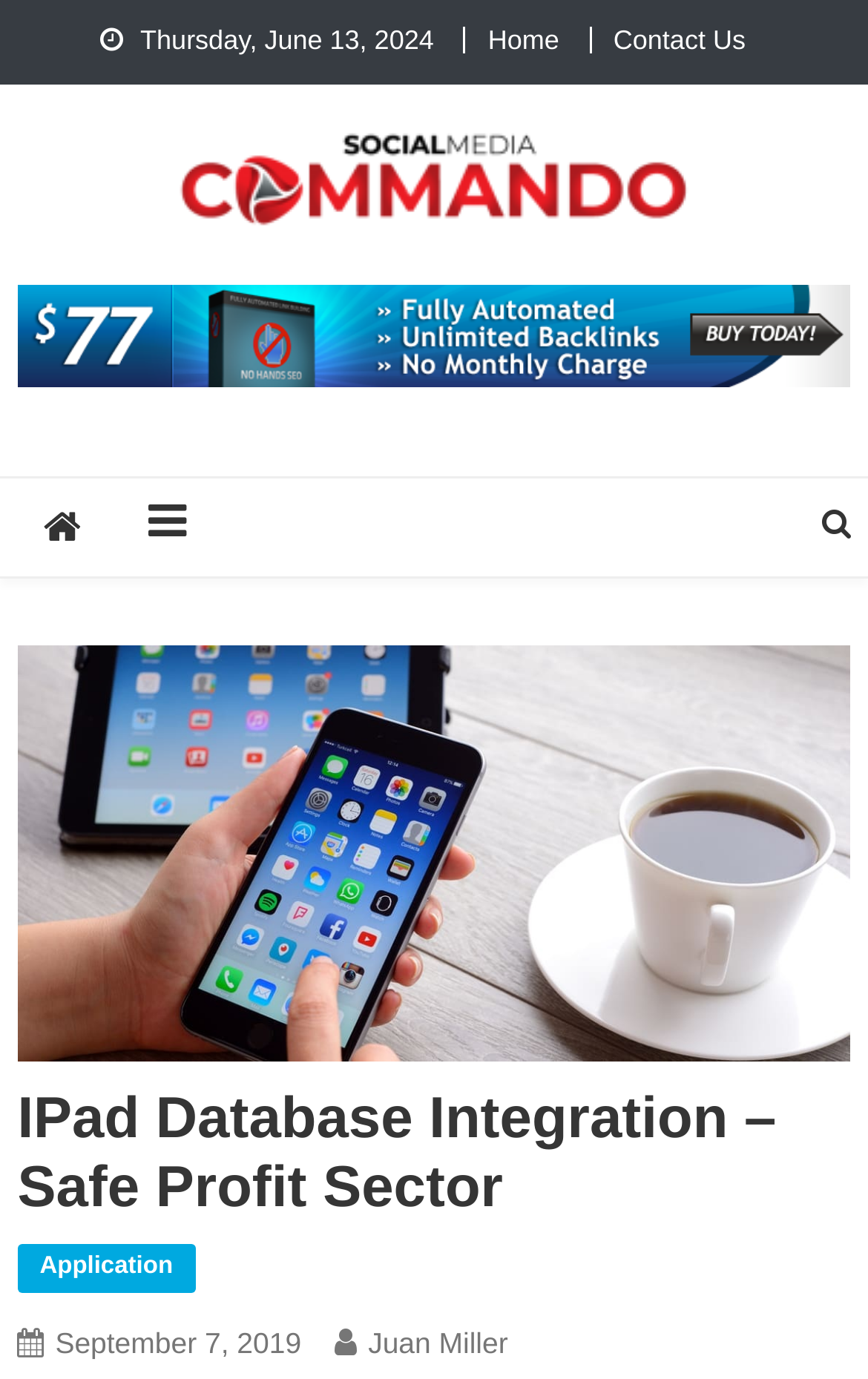Please answer the following question using a single word or phrase: 
How many social media icons are displayed?

3